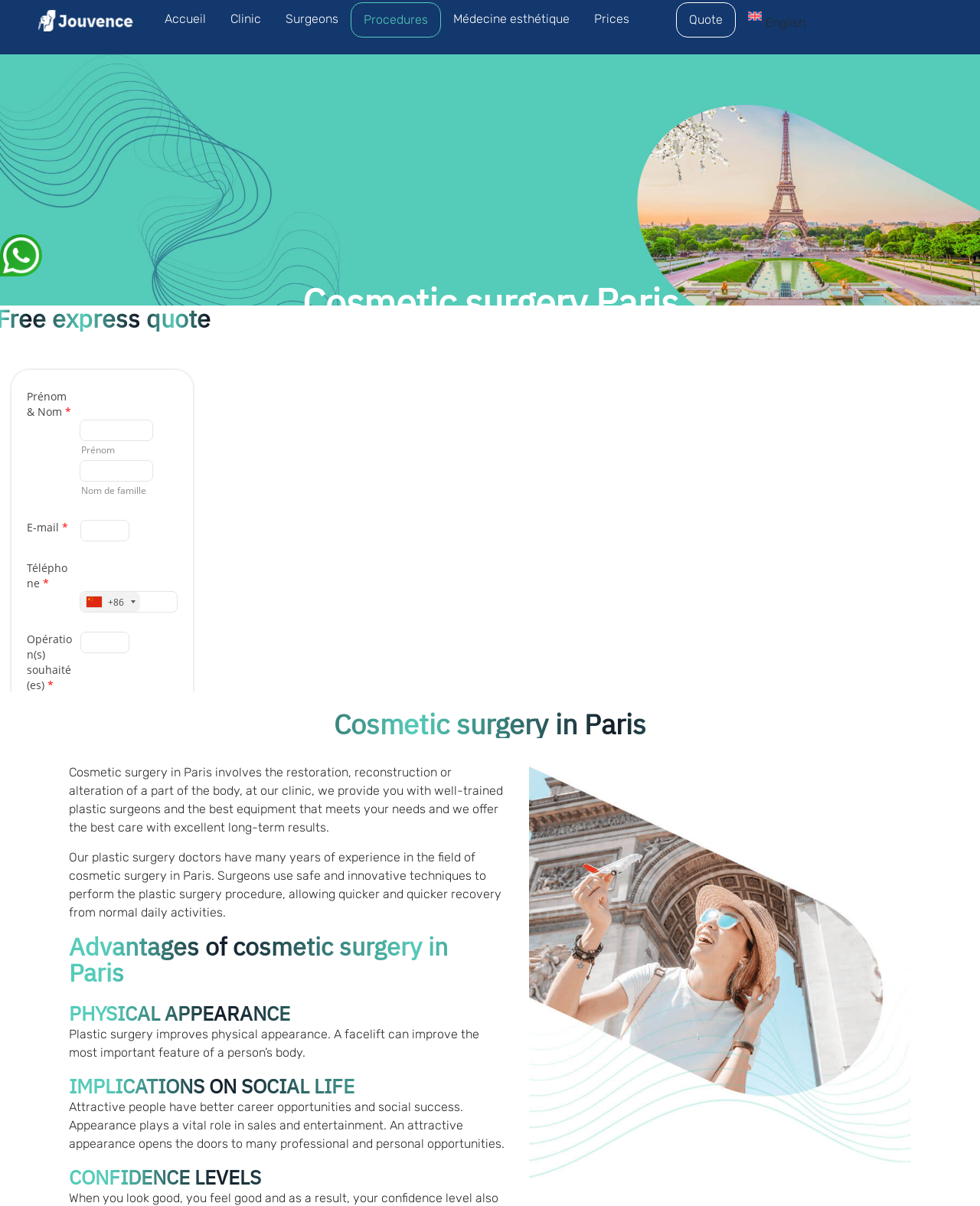Show the bounding box coordinates of the element that should be clicked to complete the task: "Submit a tip online".

None